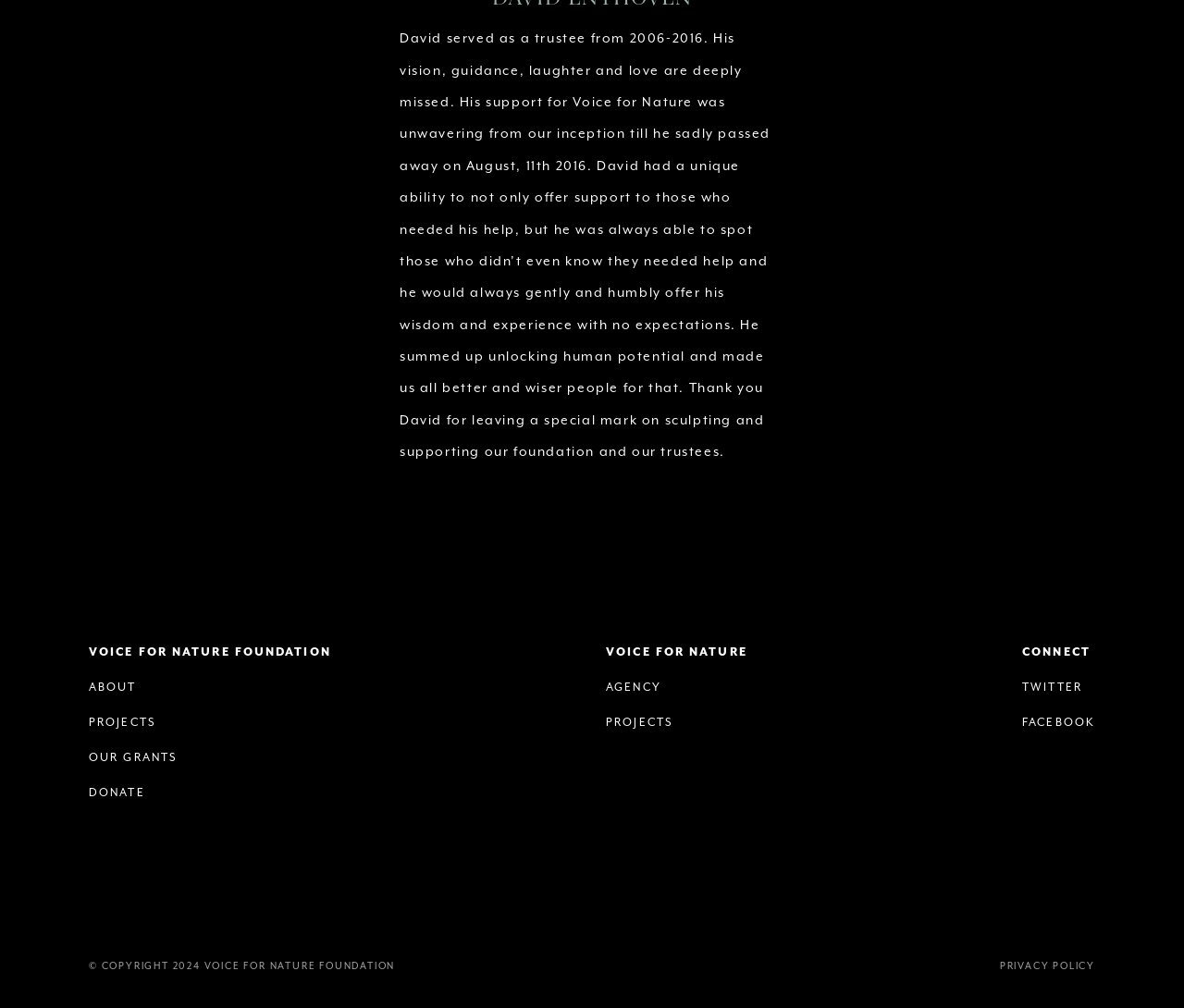Locate the coordinates of the bounding box for the clickable region that fulfills this instruction: "check out VOICE FOR NATURE".

[0.512, 0.633, 0.631, 0.66]